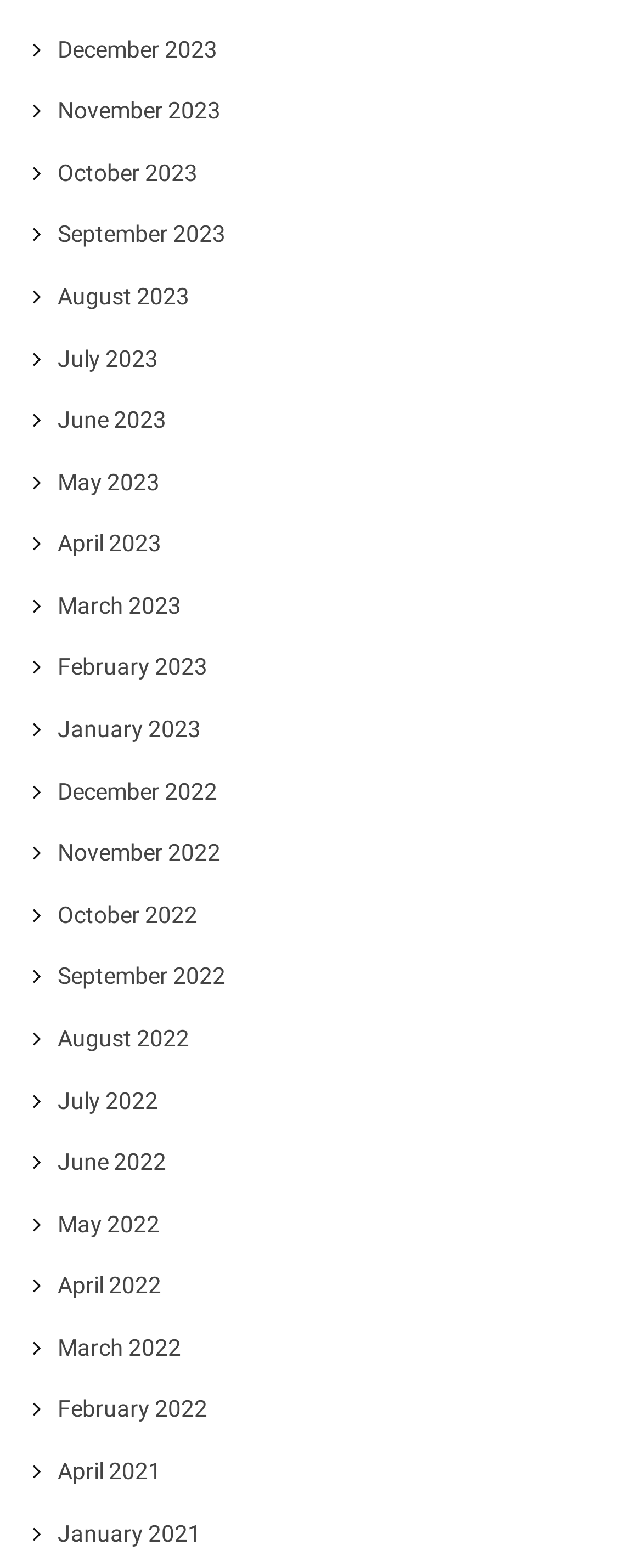Please identify the bounding box coordinates of the element that needs to be clicked to perform the following instruction: "View December 2023".

[0.09, 0.023, 0.338, 0.04]